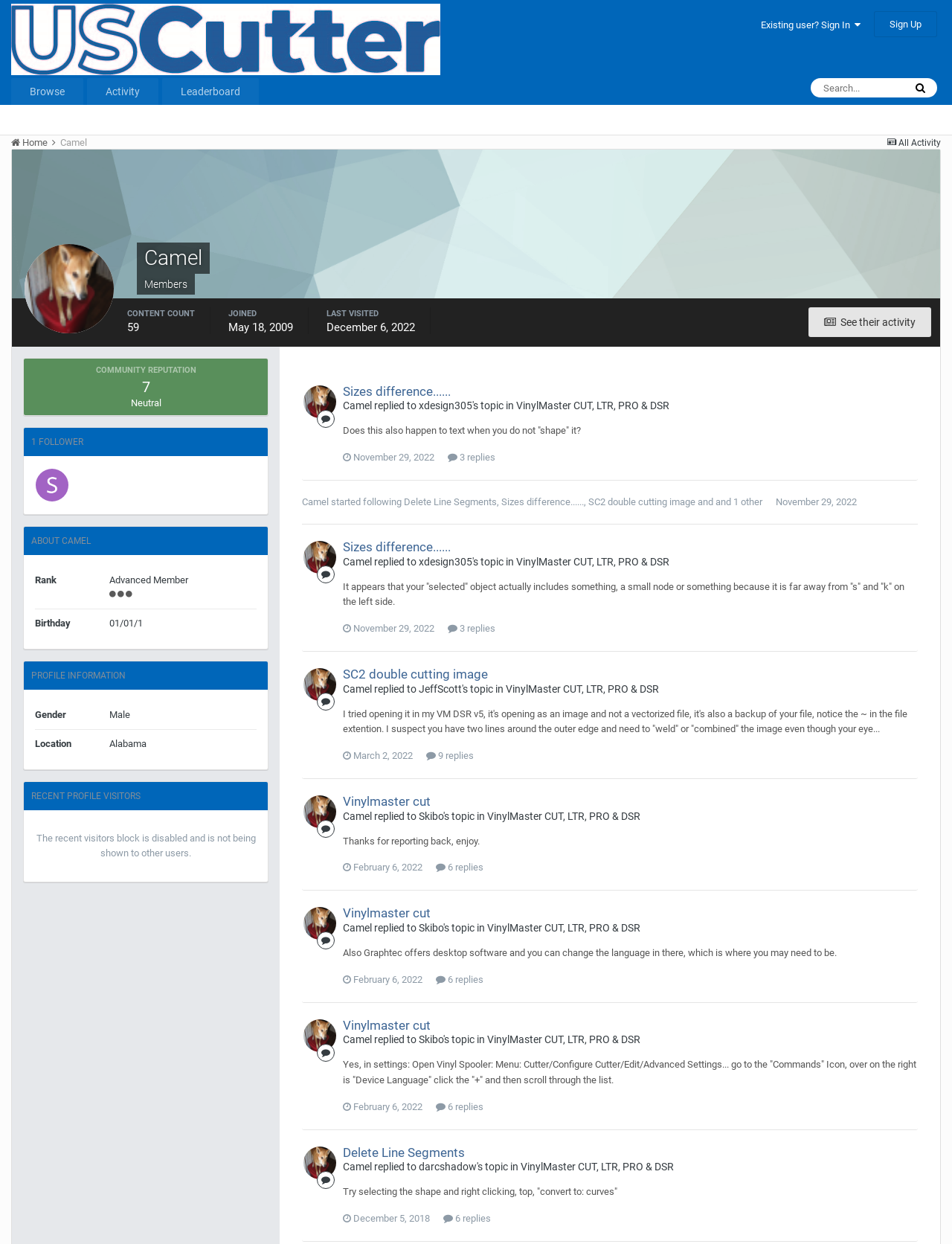Determine the bounding box coordinates for the area you should click to complete the following instruction: "View Camel's profile".

[0.063, 0.11, 0.091, 0.119]